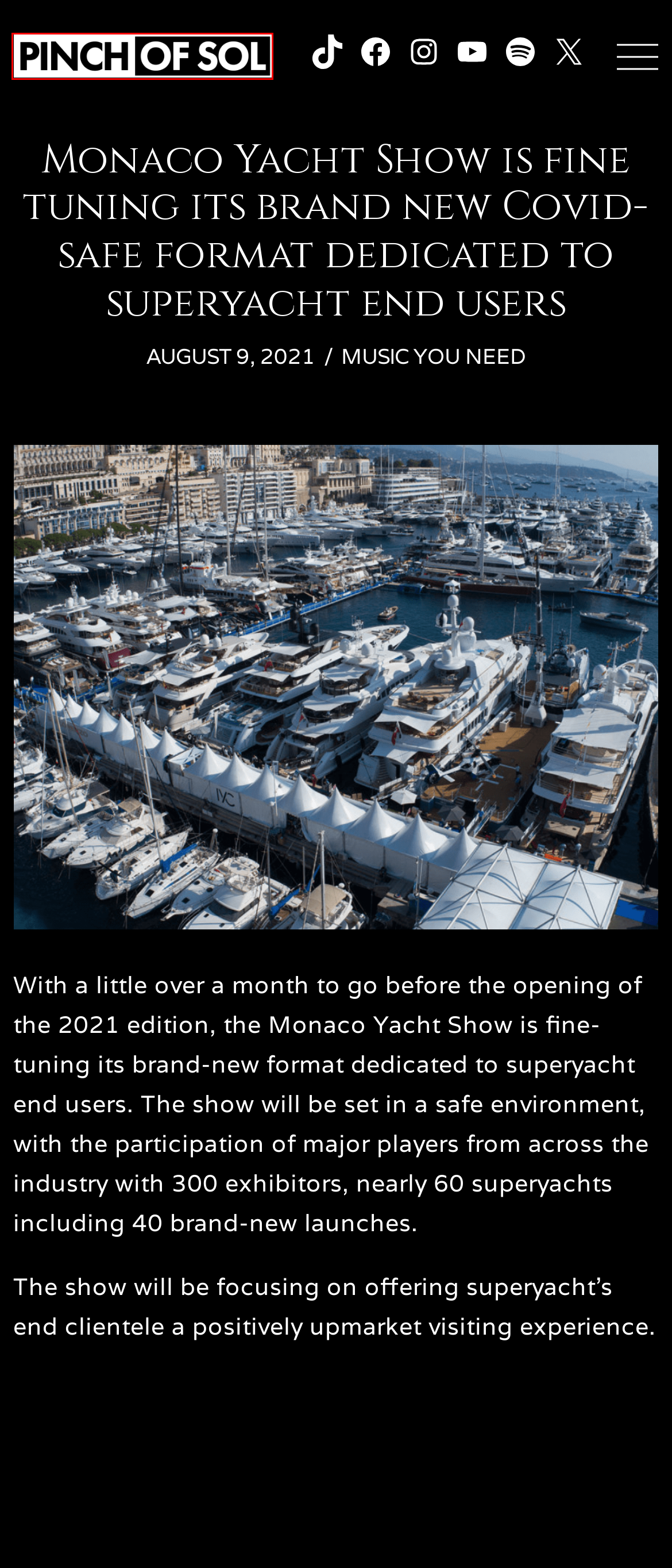Look at the screenshot of a webpage where a red rectangle bounding box is present. Choose the webpage description that best describes the new webpage after clicking the element inside the red bounding box. Here are the candidates:
A. All Things RNB - Pinchofsol
B. Contact - Pinchofsol
C. Music You Need - Pinchofsol
D. Pinchofsol - A Pinch of Sōl — since 2012 — MIAMI
E. Privacy Policy – Pinch of Sol - Pinchofsol
F. BJ the Chicago Kid’s ‘The Gravy Tour’ Envelops New York City in Soul - Pinchofsol
G. “Billie Eilish Wows Audience with ‘The Greatest’ on ‘The Colbert Show'” - Pinchofsol
H. GRAIVE “Nothing New” Pulses with Resilience- Pinchofsol

D